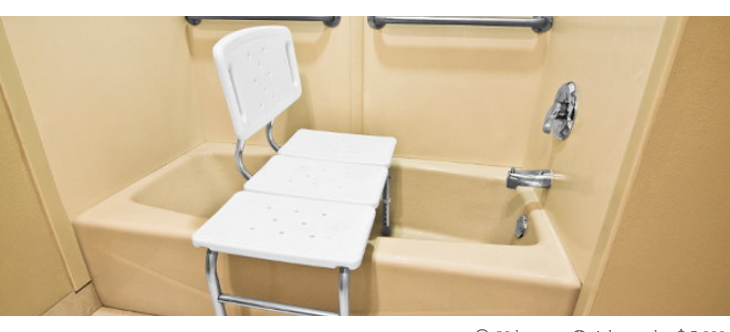Paint a vivid picture with your description of the image.

This image depicts a specialized bathroom setup designed for accessibility, featuring a transfer bench positioned over a shower area. The bench, constructed from sturdy plastic, facilitates safe and comfortable transfers for individuals with mobility challenges, allowing them to sit while showering. Surrounding the bench are grab bars installed on the wall, providing additional support and stability. The soft beige tone of the walls and the tub enhance the soothing atmosphere of the space, underscoring the importance of creating a safe and welcoming environment for all users. This layout exemplifies the design principles essential for a handicap bathroom, making it an ideal choice for both public facilities and private homes.